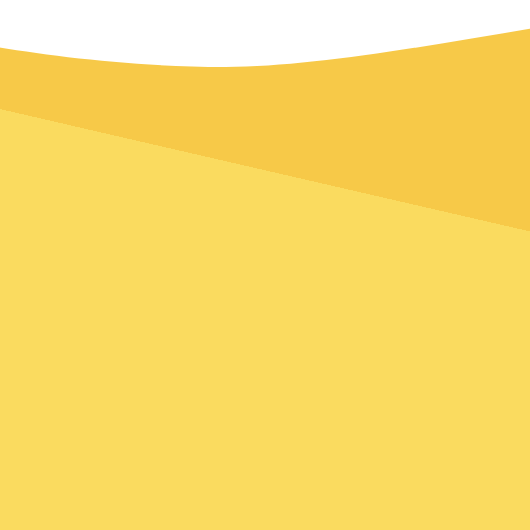Give a detailed account of the visual content in the image.

The image showcases a CCTV camera installation service in Bubwith, highlighting their expertise in security solutions. It features various CCTV cameras designed for both domestic and commercial properties, emphasizing the importance of home security. The accompanying text likely underlines benefits such as enhanced safety and prevention of criminal activity. This visual representation aims to instill confidence in potential customers by showcasing the professionalism and reliability of the CCTV Installation Bubwith service.